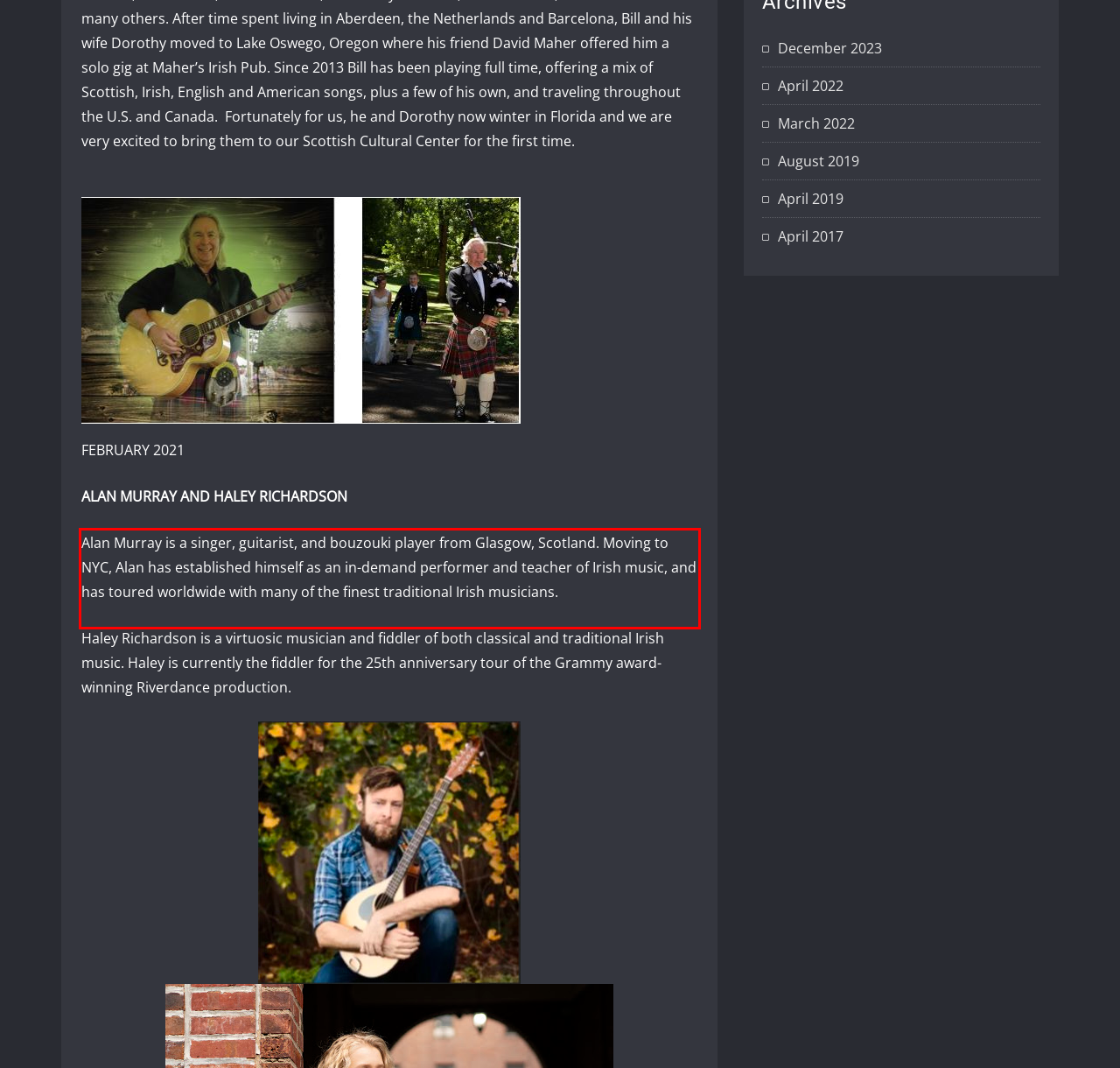From the provided screenshot, extract the text content that is enclosed within the red bounding box.

Alan Murray is a singer, guitarist, and bouzouki player from Glasgow, Scotland. Moving to NYC, Alan has established himself as an in-demand performer and teacher of Irish music, and has toured worldwide with many of the finest traditional Irish musicians.